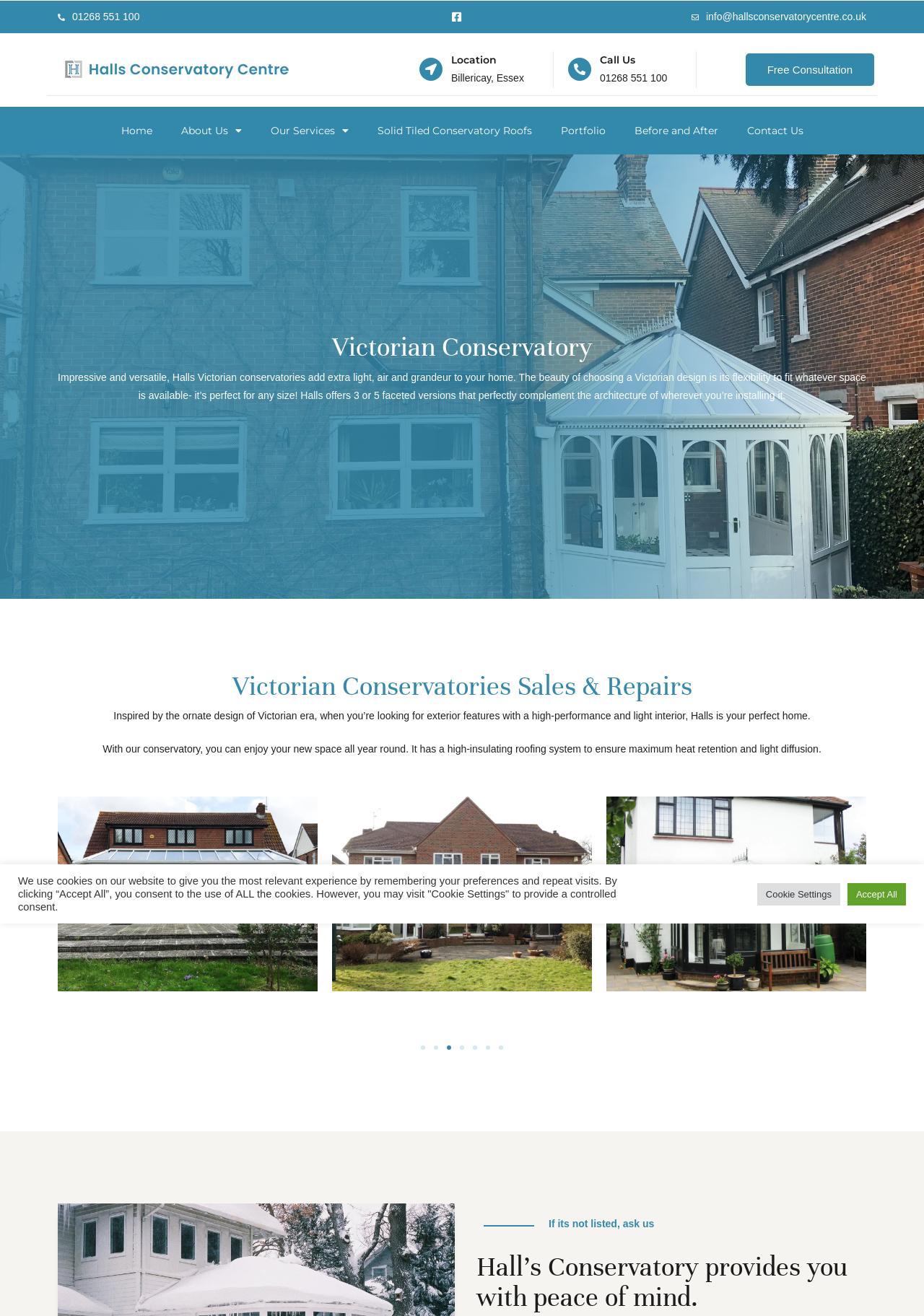Refer to the image and provide an in-depth answer to the question: 
What is the location of Halls Conservatory Centre?

I found the location by looking at the top right corner of the webpage, where it says 'Location' and then lists the location as Billericay, Essex.